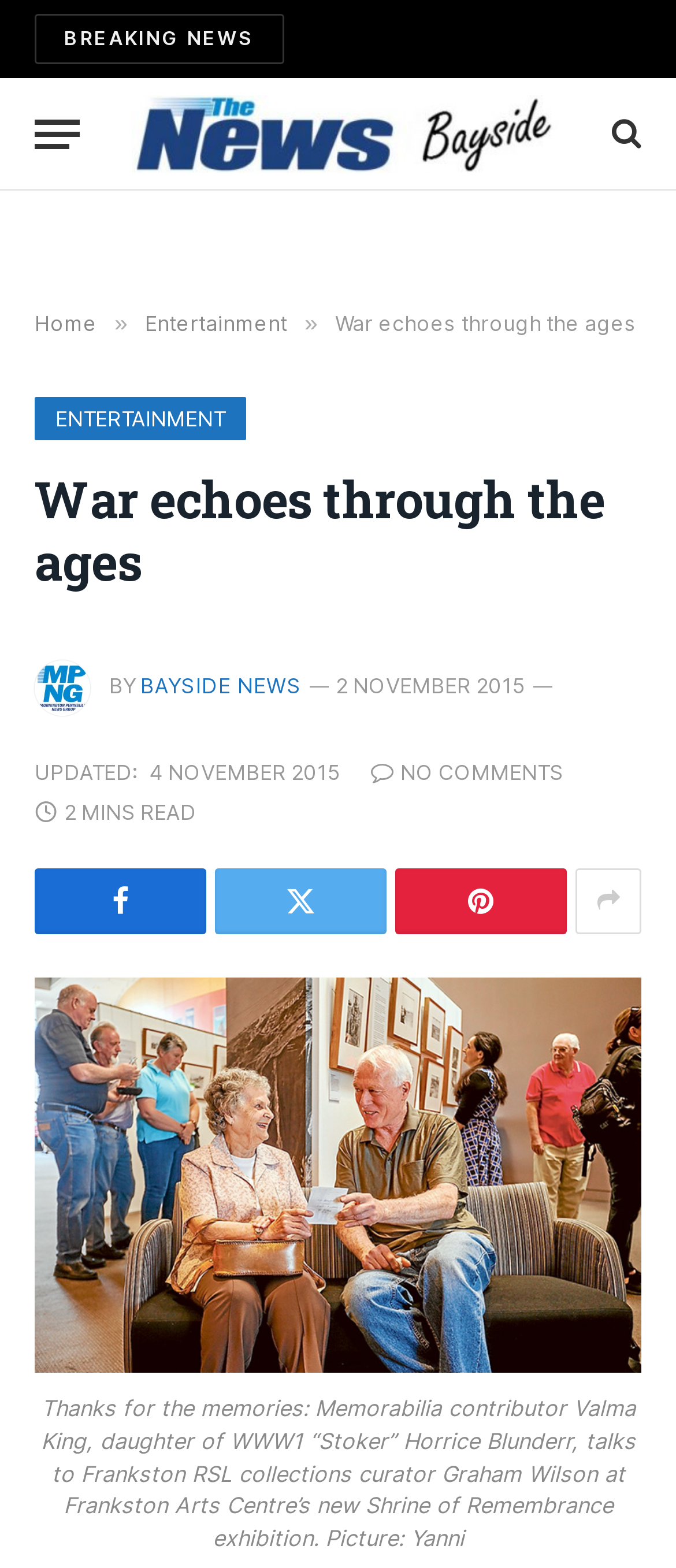Provide a thorough and detailed response to the question by examining the image: 
What is the date of the article?

The date of the article can be found in the time element with the bounding box coordinates [0.497, 0.429, 0.776, 0.445], which contains the static text '2 NOVEMBER 2015'.